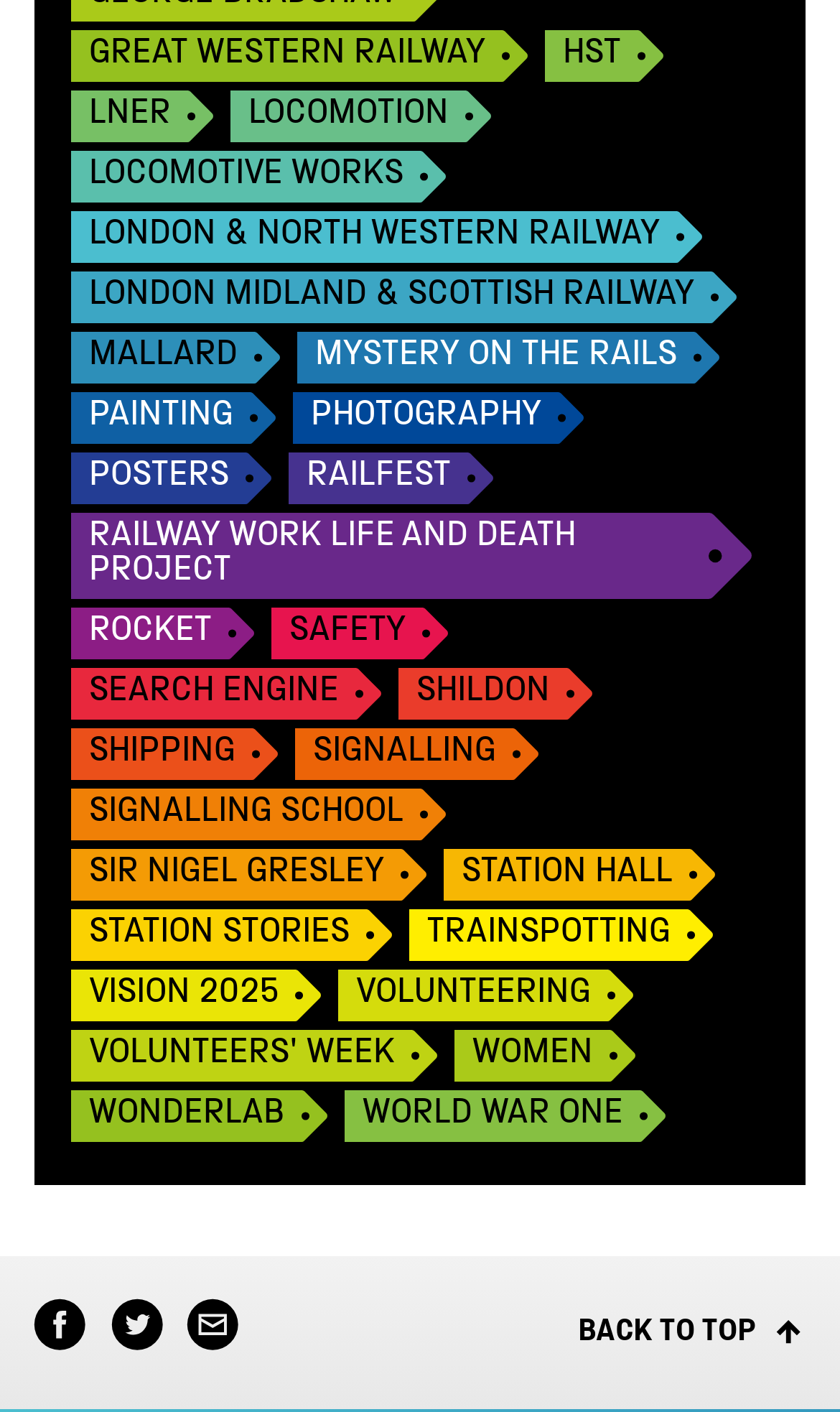Use one word or a short phrase to answer the question provided: 
What is the purpose of the link at the bottom of the webpage?

BACK TO TOP